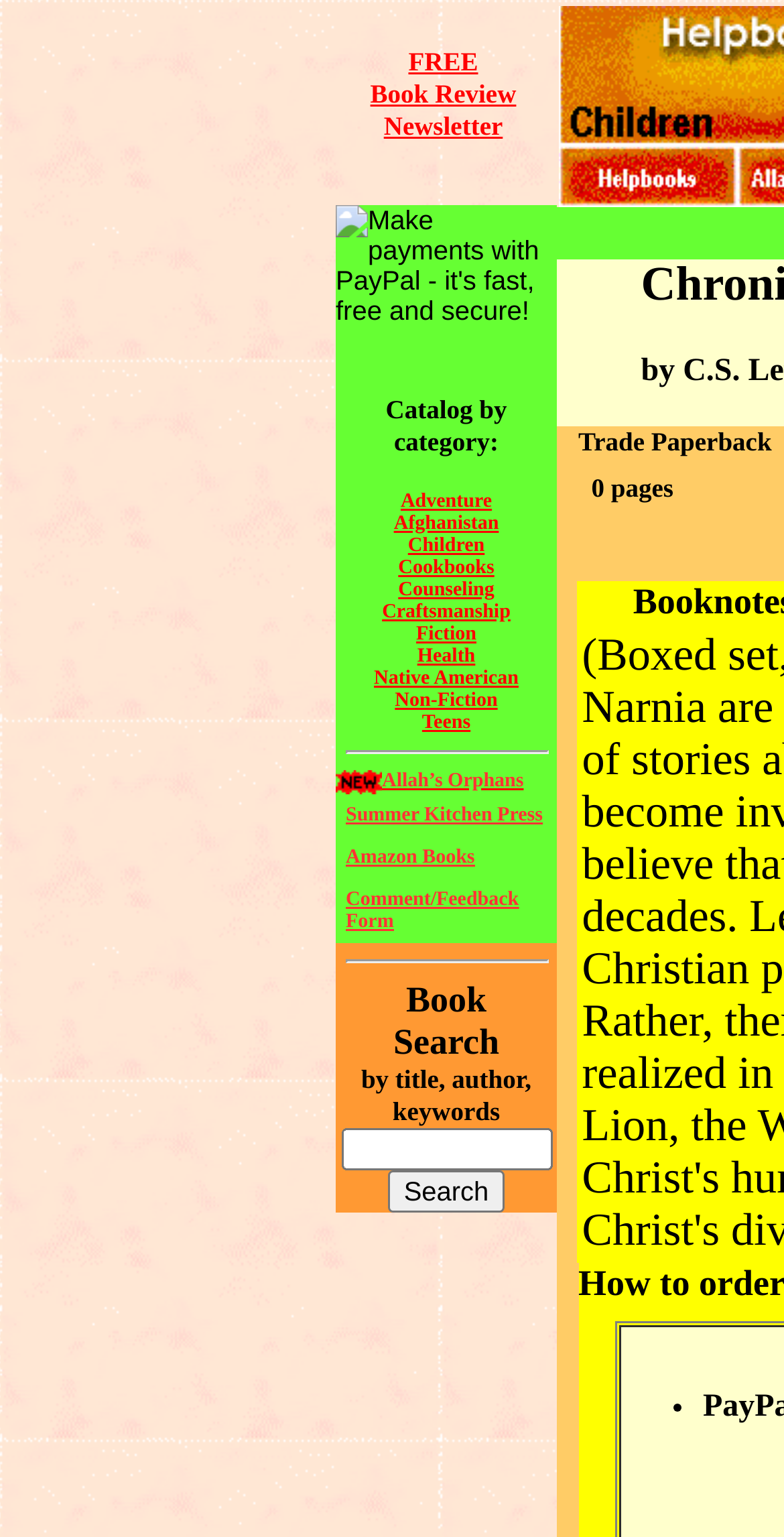Please identify the bounding box coordinates of the element I need to click to follow this instruction: "Subscribe to the FREE Book Review Newsletter".

[0.472, 0.029, 0.658, 0.093]